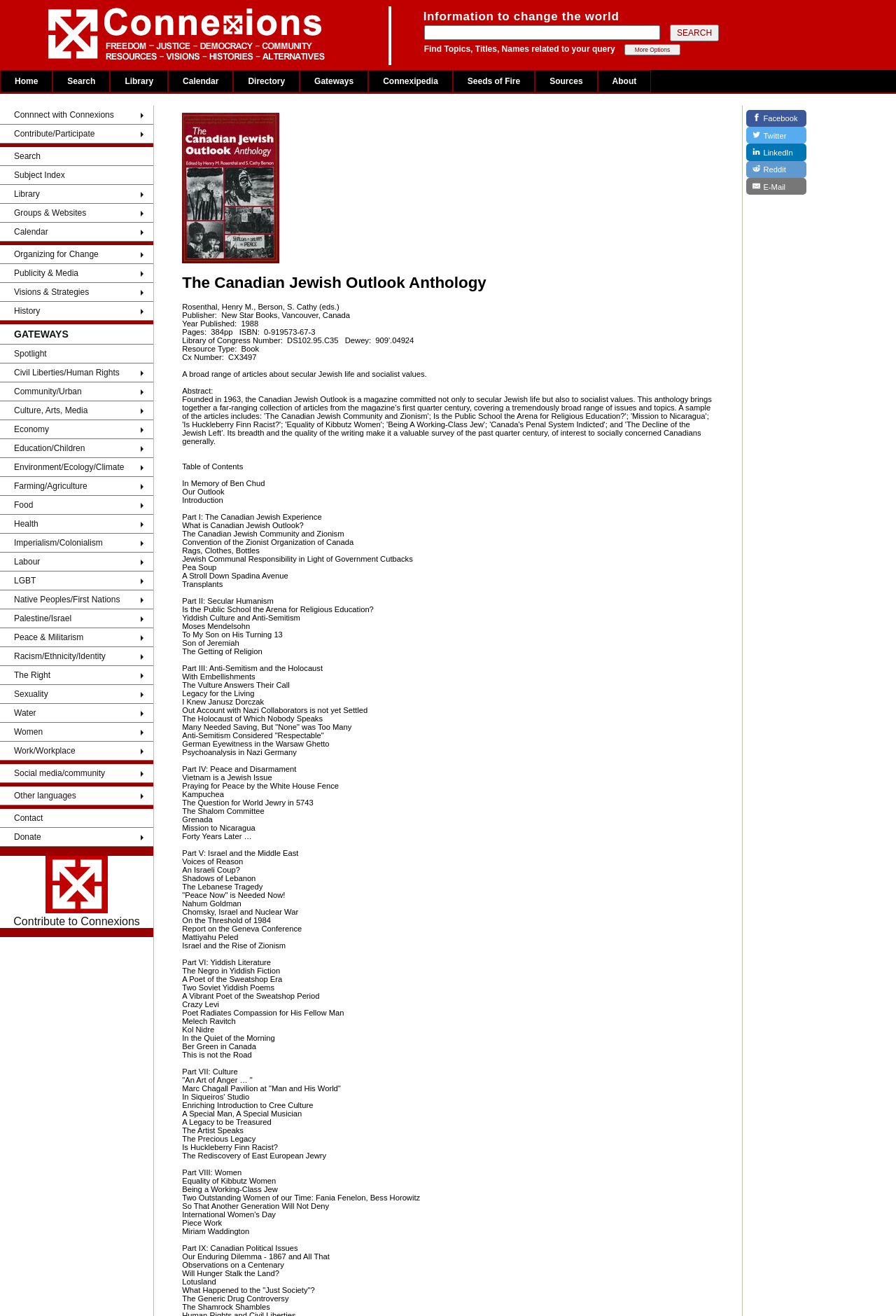Can you look at the image and give a comprehensive answer to the question:
What is the name of the library?

I found a link named 'SOURCES Library' in the 'Sources' section, which suggests that it is the name of the library.